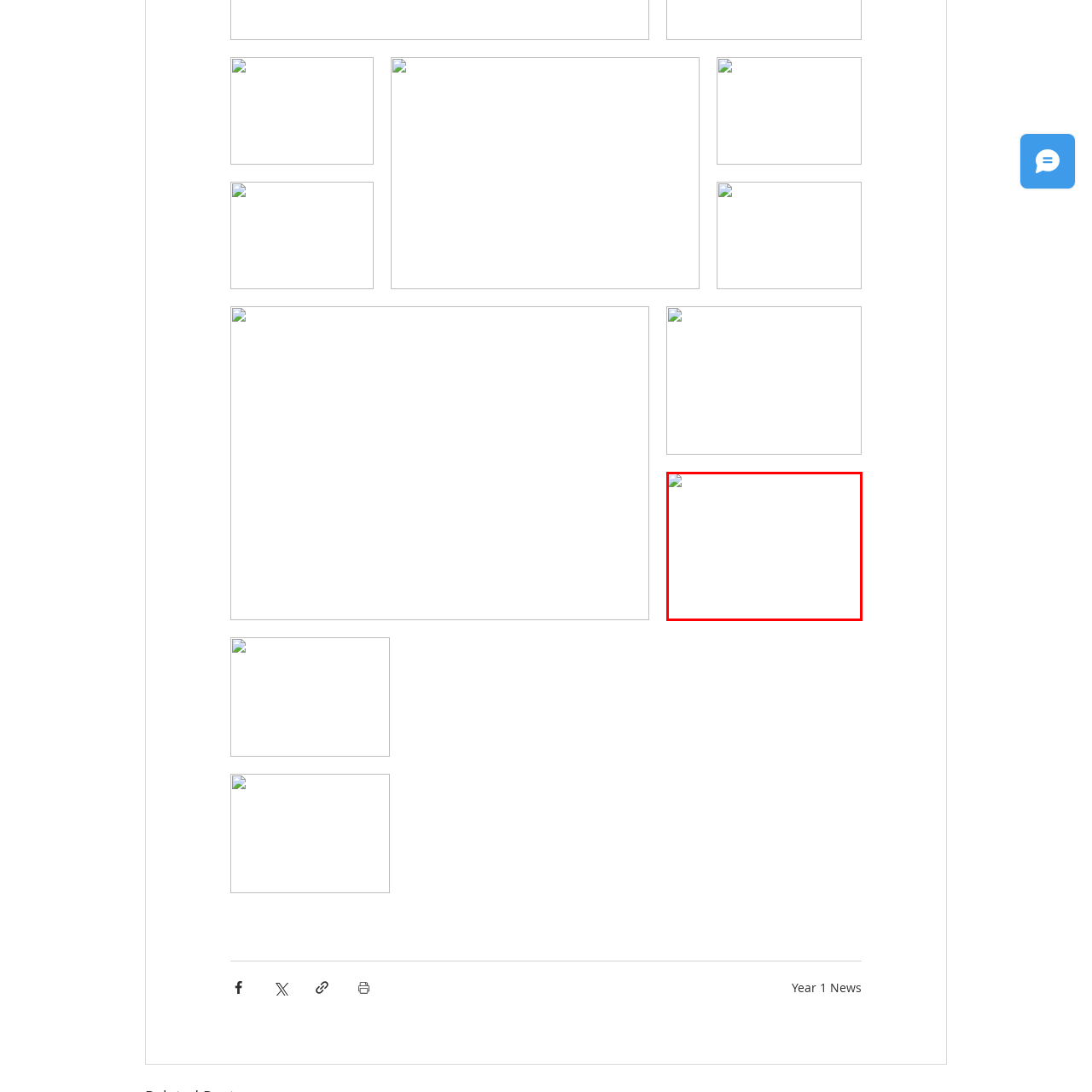Observe the image framed by the red bounding box and present a detailed answer to the following question, relying on the visual data provided: What is the possible use of this image?

The caption suggests that the image is suitable for various contextual uses, including 'background visuals, inspirational content, or nature-themed presentations', which implies that one possible use of this image is as background visuals.